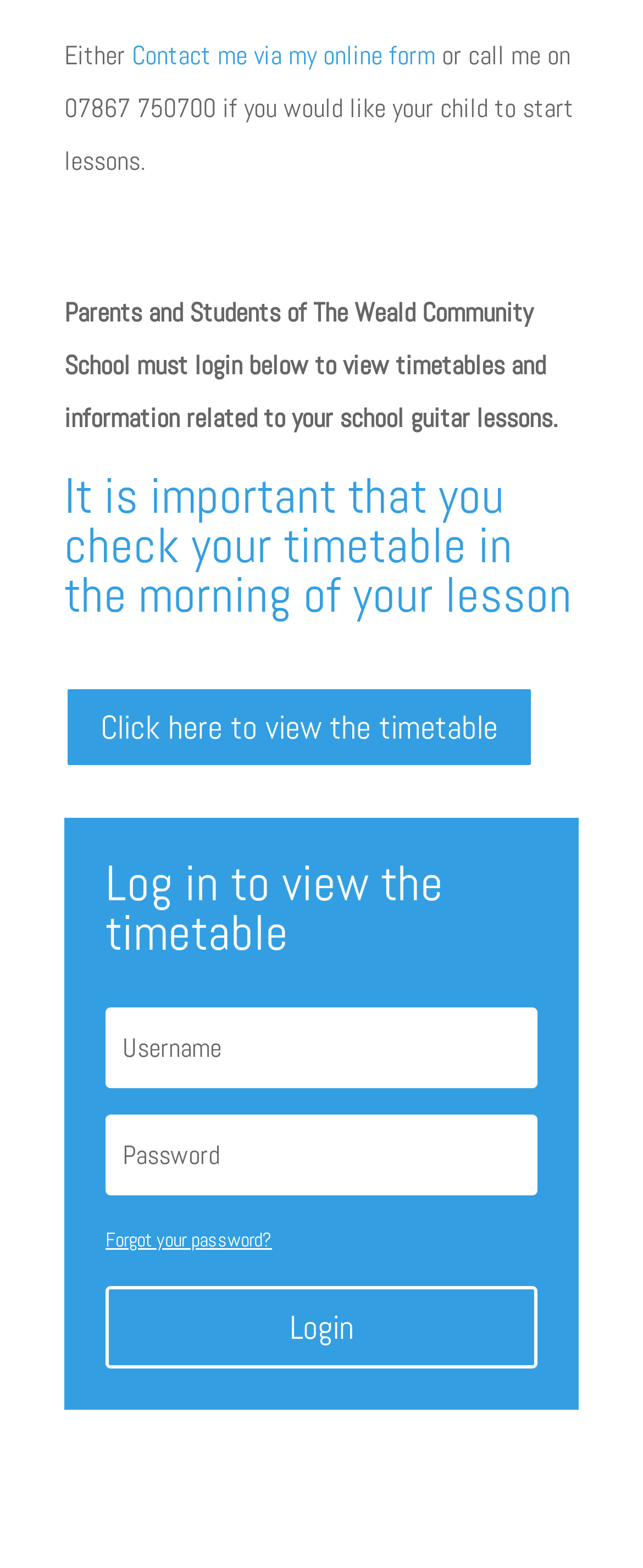Reply to the question with a single word or phrase:
What can be clicked to view the timetable?

Click here